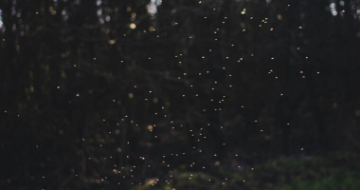Provide a thorough and detailed response to the question by examining the image: 
What is highlighted in the natural world?

According to the caption, the subtle play of light amidst the dark surroundings 'highlights the intricate details of the natural world', inviting viewers to pause and appreciate the fleeting wonders that often go unnoticed.